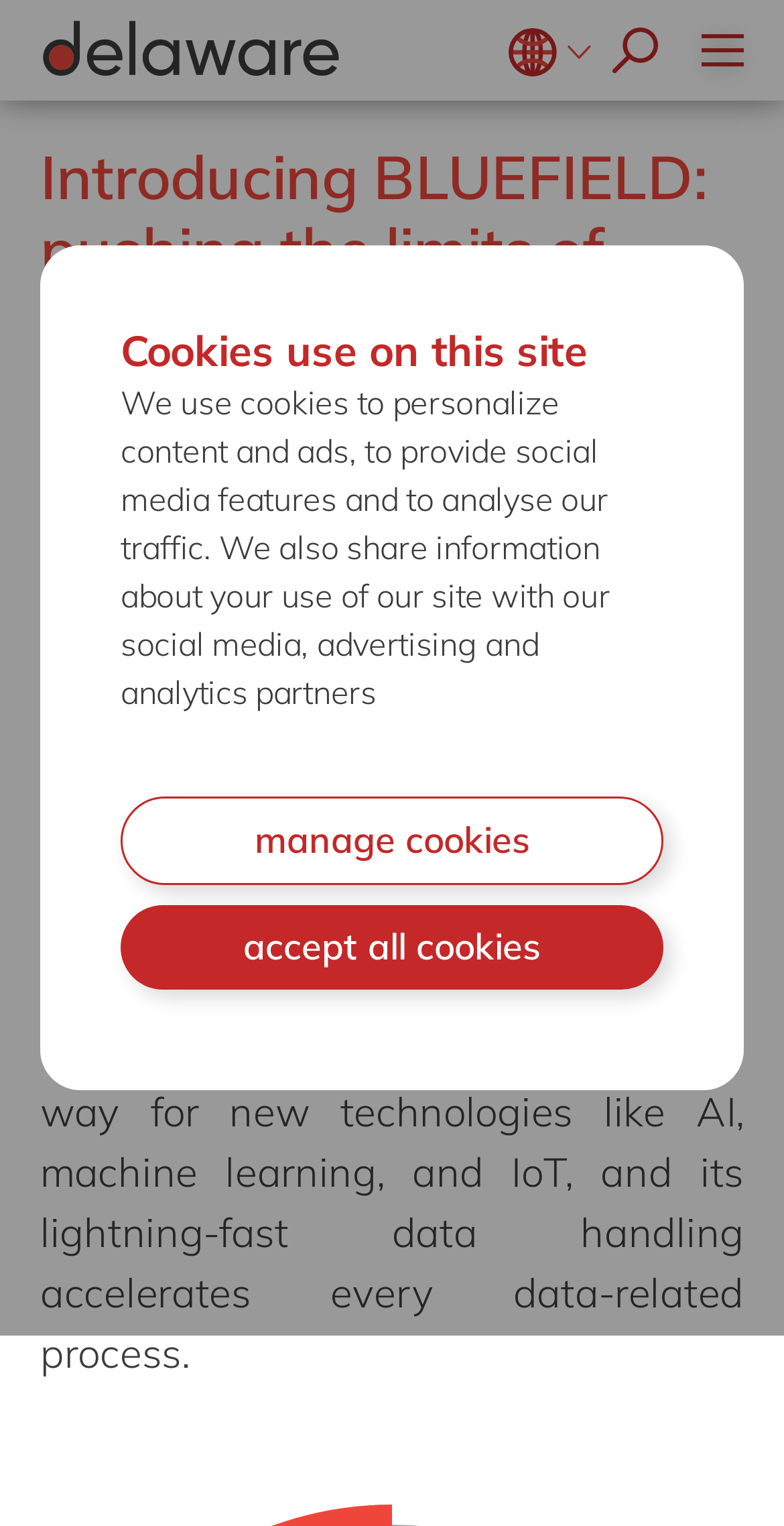Can you look at the image and give a comprehensive answer to the question:
How many social media platforms are available for sharing?

I counted the number of social media platforms available for sharing by looking at the links in the contentinfo element, which includes links to LinkedIn, Facebook, email, and Twitter.